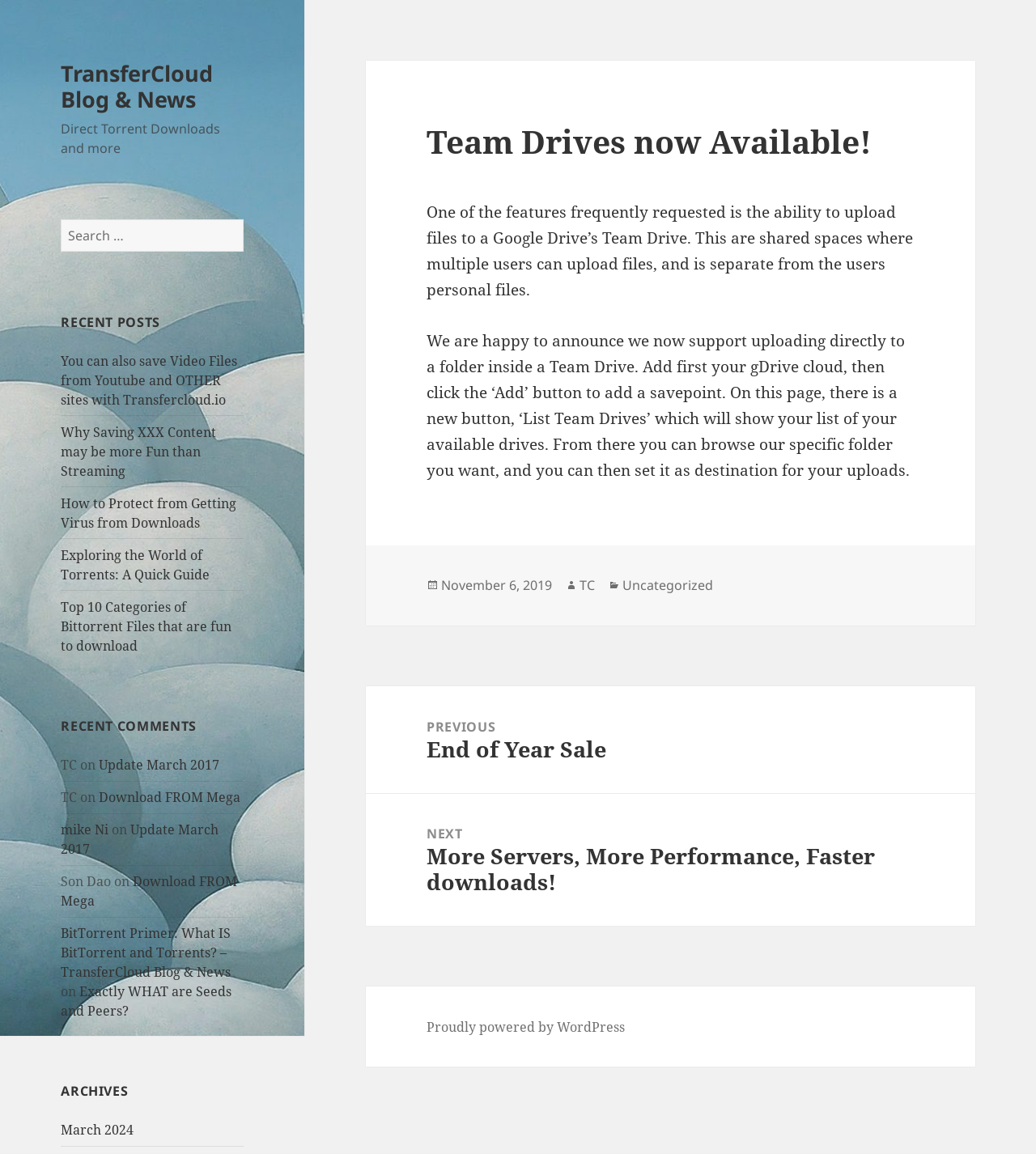Using the provided element description: "March 2024", determine the bounding box coordinates of the corresponding UI element in the screenshot.

[0.059, 0.972, 0.129, 0.987]